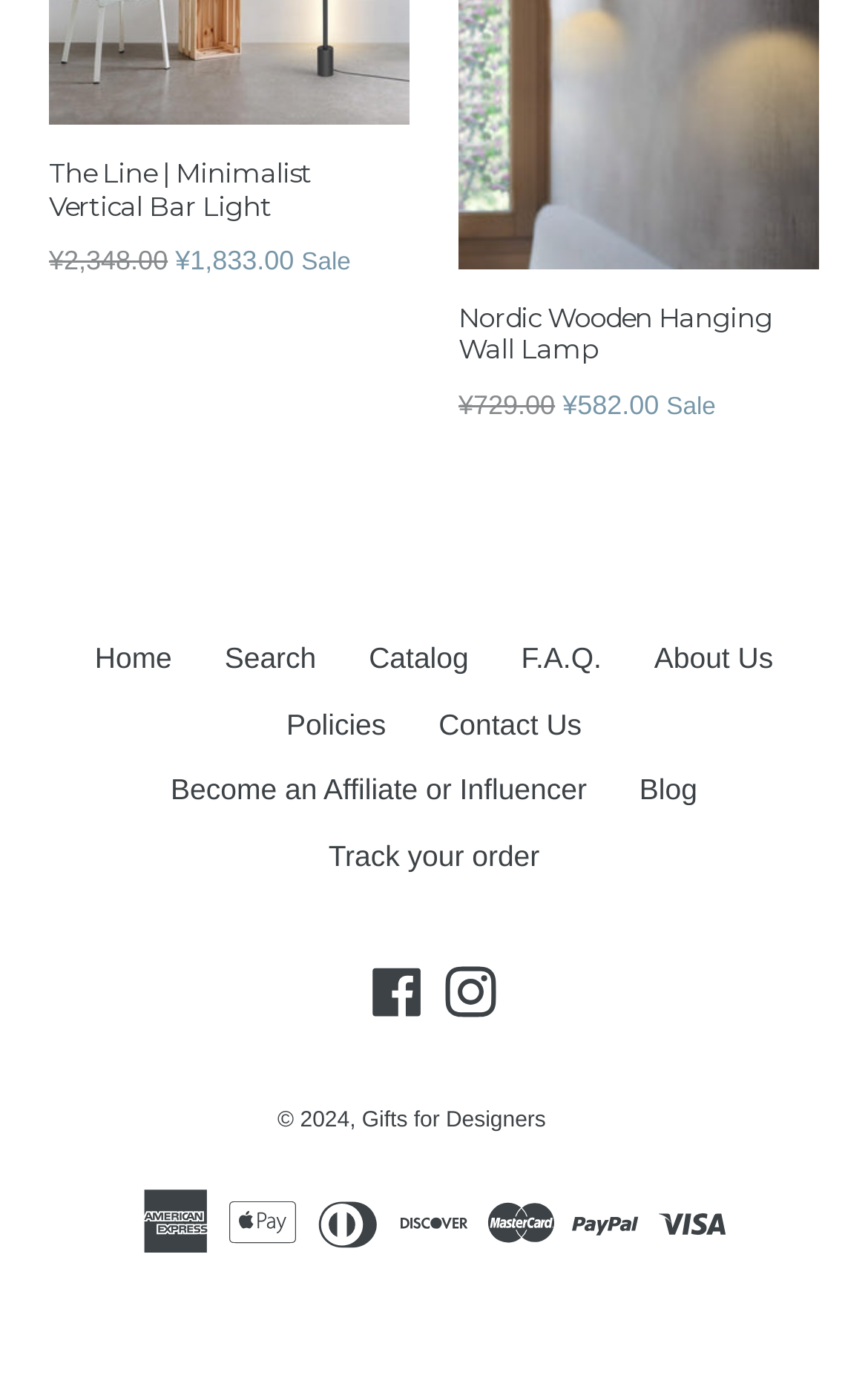Given the webpage screenshot, identify the bounding box of the UI element that matches this description: "Contact Us".

[0.505, 0.514, 0.67, 0.538]